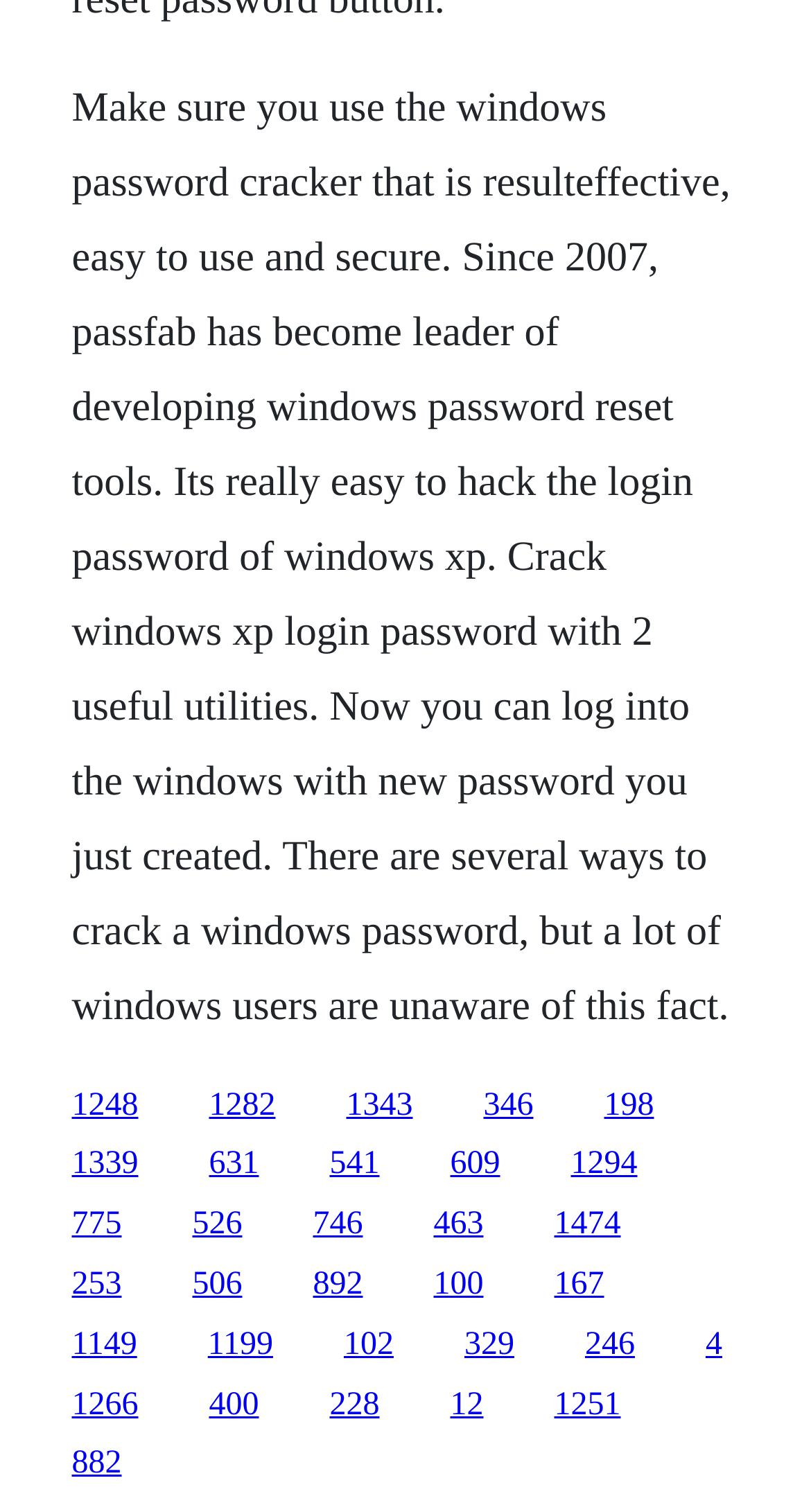Please identify the bounding box coordinates of the clickable element to fulfill the following instruction: "Explore the ways to crack a Windows password". The coordinates should be four float numbers between 0 and 1, i.e., [left, top, right, bottom].

[0.596, 0.719, 0.658, 0.742]